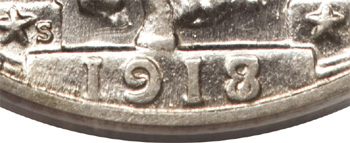Where was the coin minted? Observe the screenshot and provide a one-word or short phrase answer.

Philadelphia and San Francisco Mints